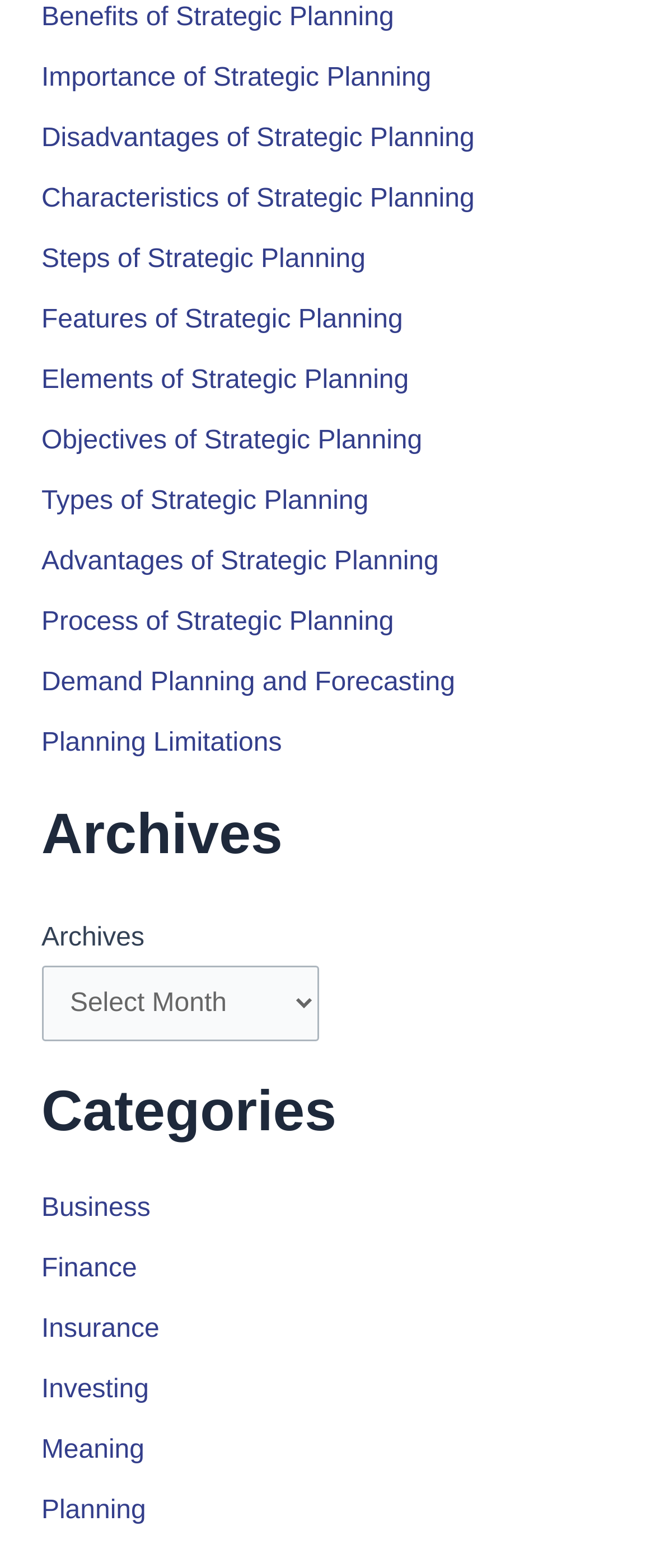Can you specify the bounding box coordinates of the area that needs to be clicked to fulfill the following instruction: "View 'Archives'"?

[0.063, 0.509, 0.937, 0.556]